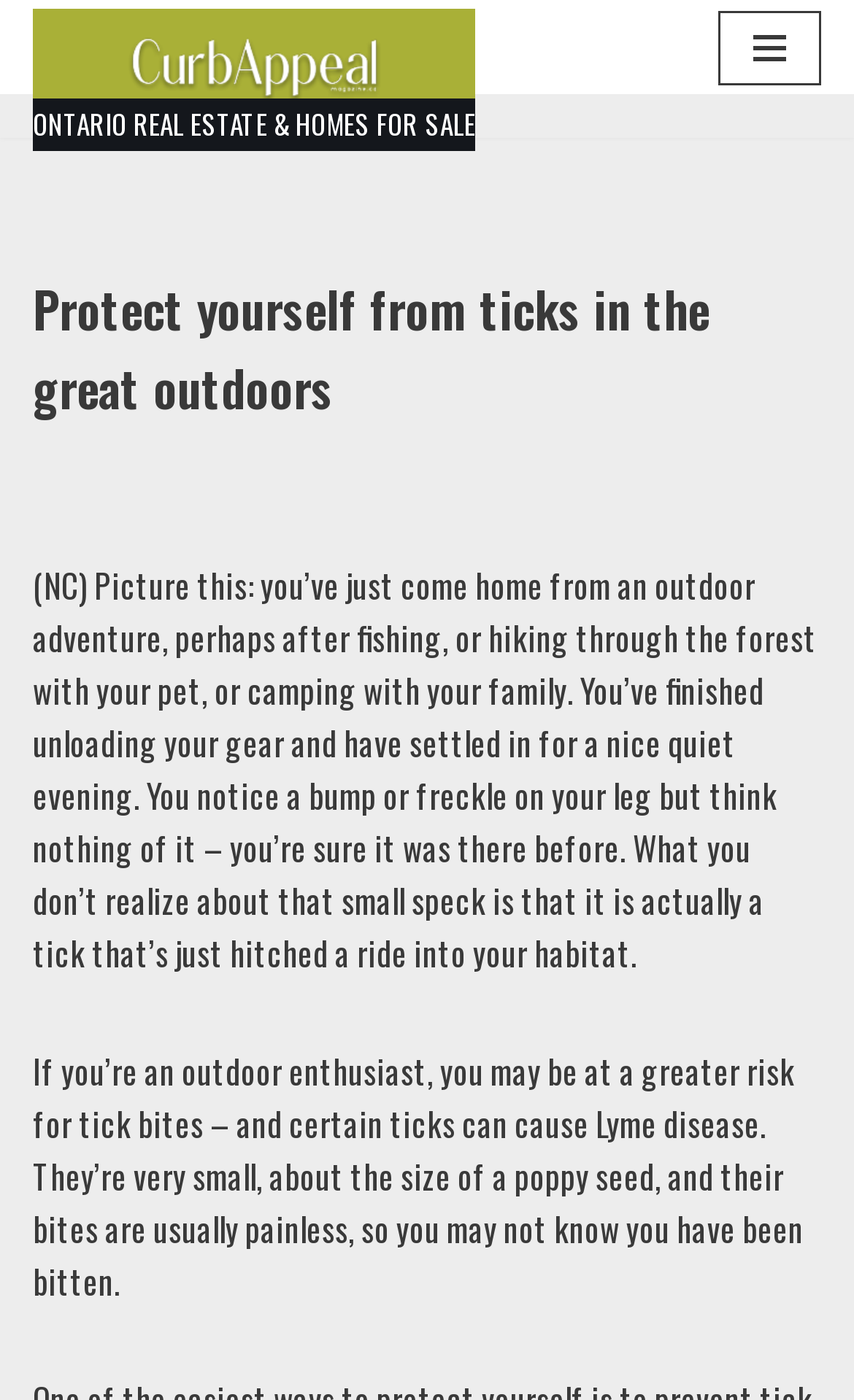Locate and generate the text content of the webpage's heading.

Protect yourself from ticks in the great outdoors